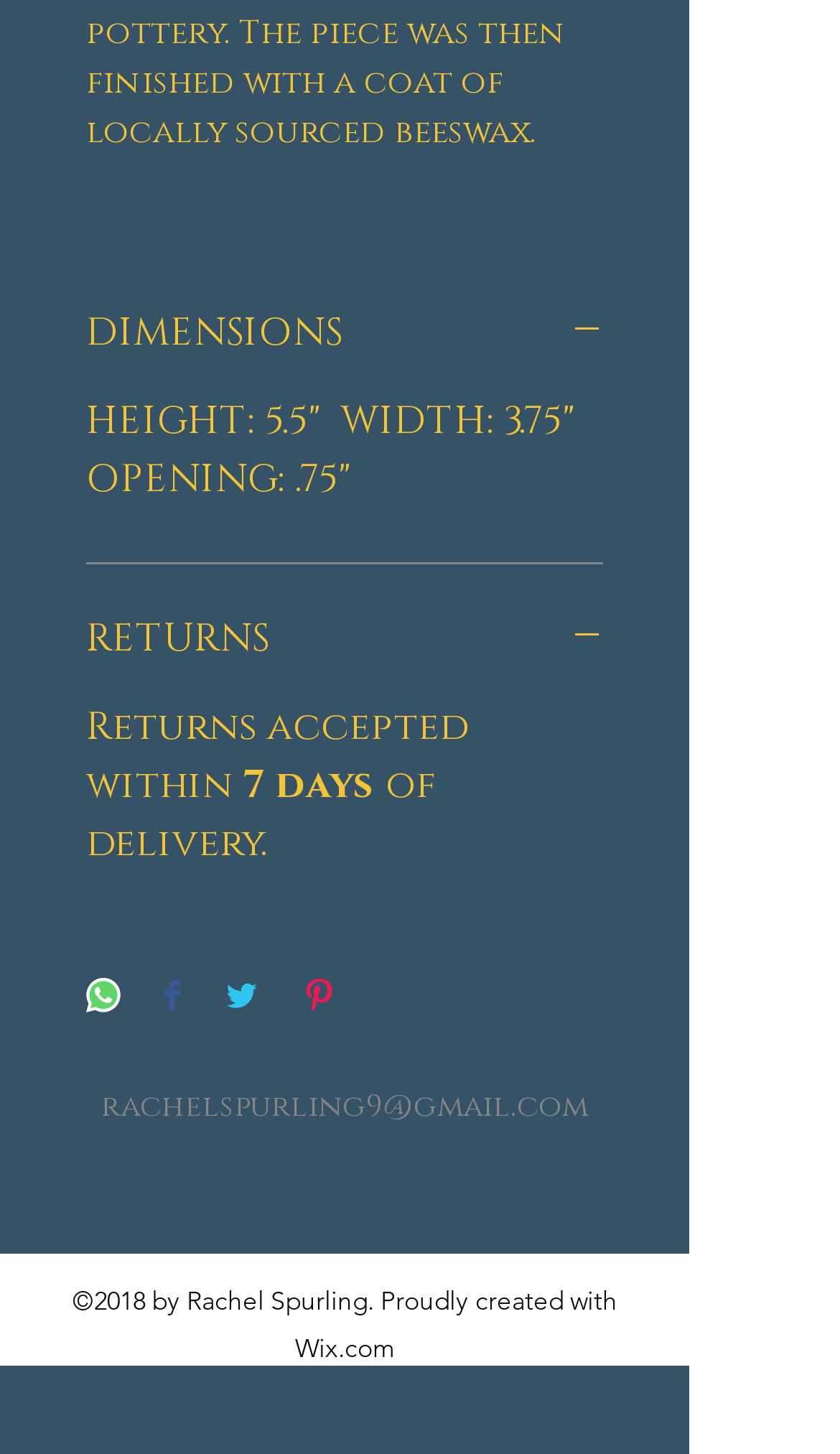Pinpoint the bounding box coordinates of the clickable area necessary to execute the following instruction: "Click the Facebook link in the Social Bar". The coordinates should be given as four float numbers between 0 and 1, namely [left, top, right, bottom].

[0.346, 0.818, 0.397, 0.848]